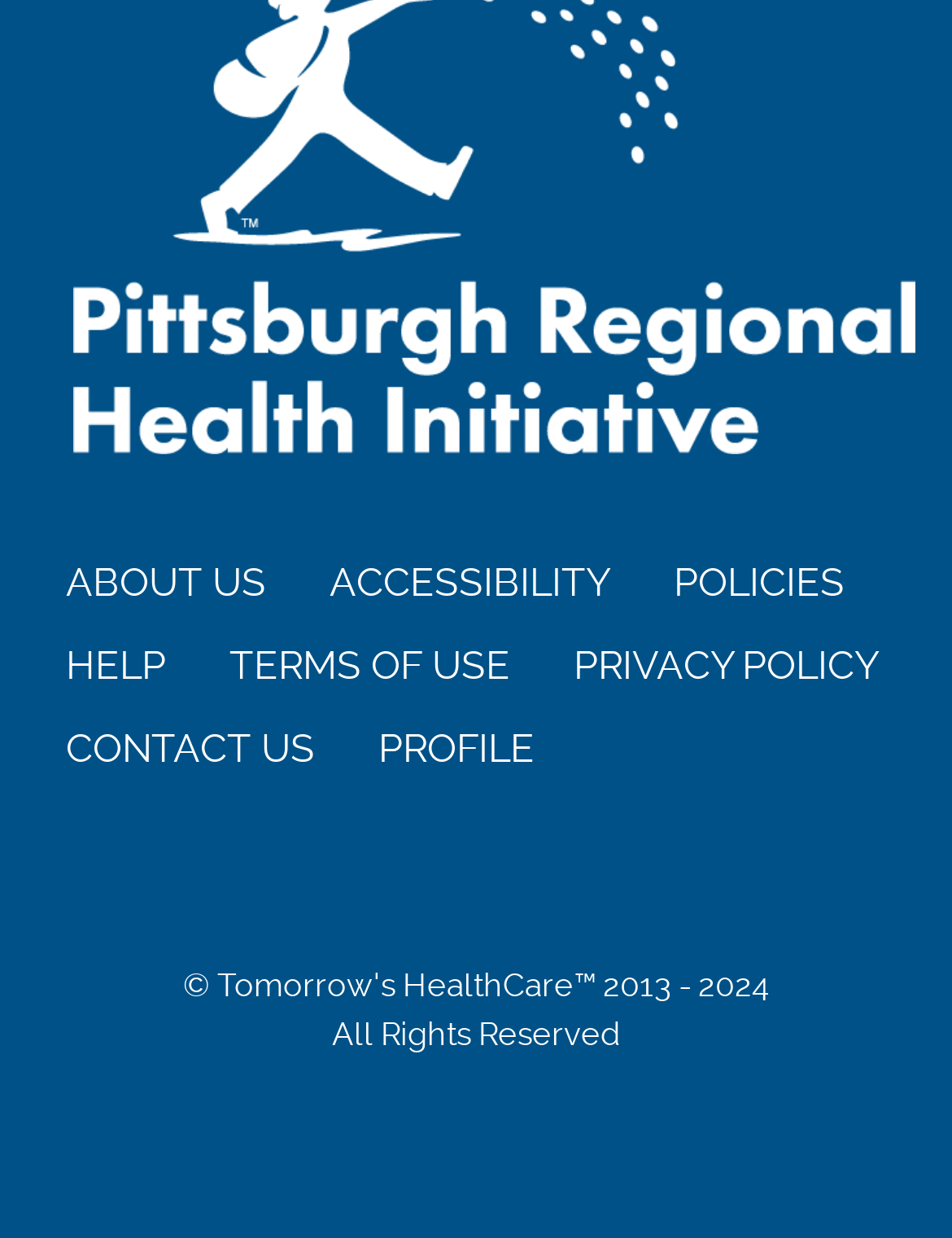Identify the bounding box coordinates for the region to click in order to carry out this instruction: "go to about us page". Provide the coordinates using four float numbers between 0 and 1, formatted as [left, top, right, bottom].

[0.038, 0.443, 0.31, 0.502]